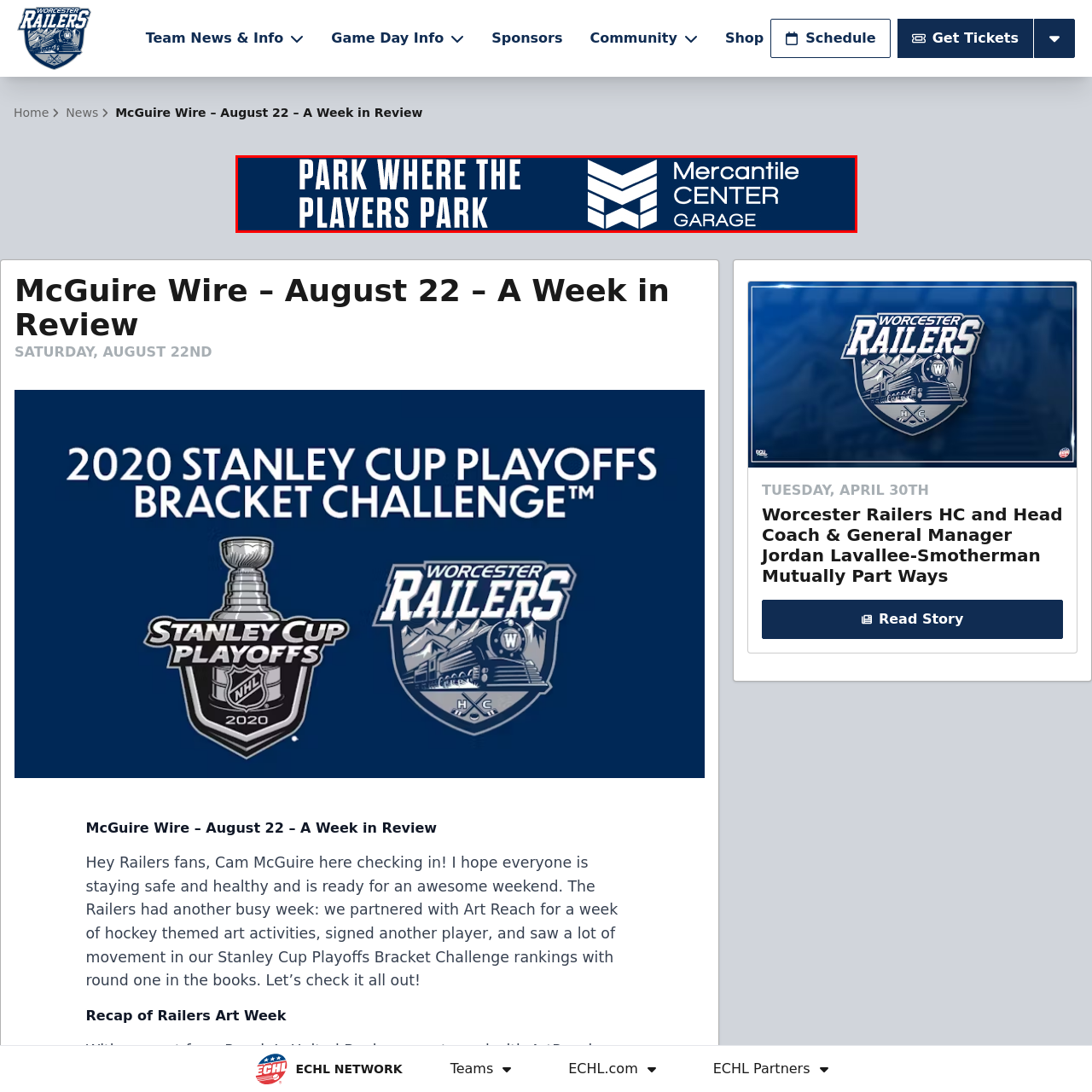What is the name of the team mentioned?
Please look at the image marked with a red bounding box and provide a one-word or short-phrase answer based on what you see.

Worcester Railers